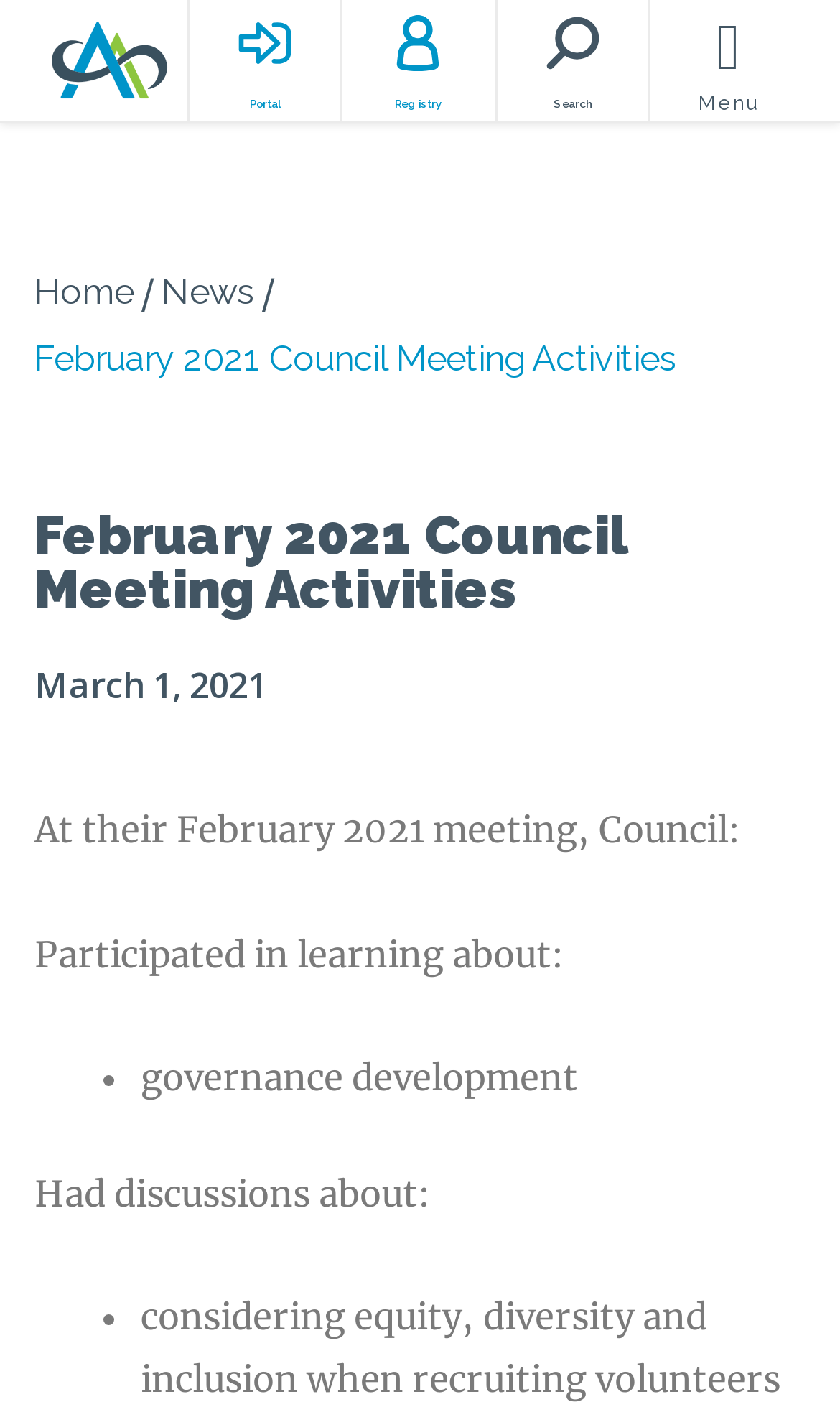Locate the UI element described by Wikipedia and provide its bounding box coordinates. Use the format (top-left x, top-left y, bottom-right x, bottom-right y) with all values as floating point numbers between 0 and 1.

None